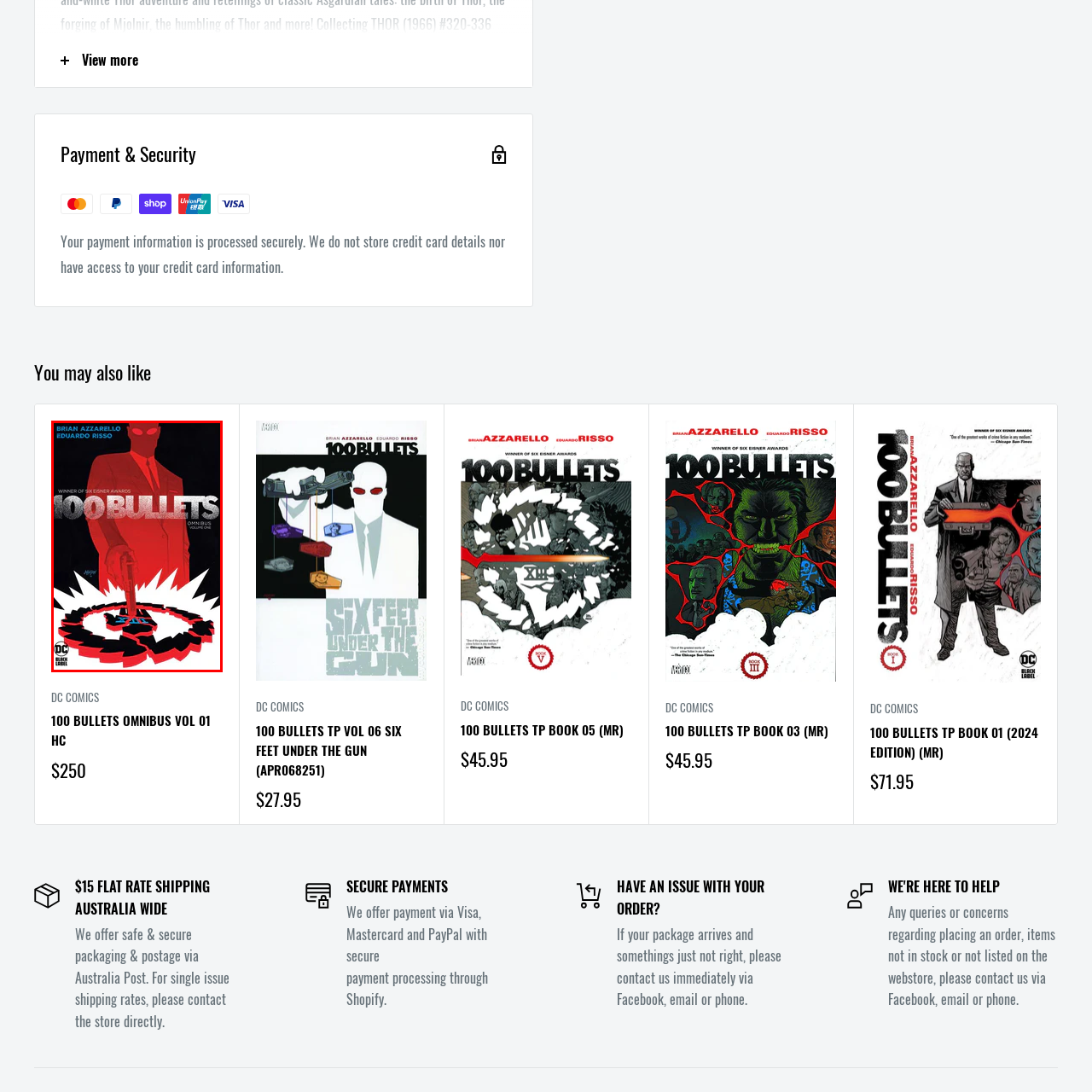Compose a thorough description of the image encased in the red perimeter.

The image showcases the cover of "100 BULLETS OMNIBUS VOL 01," a graphic novel by Brian Azzarello and Eduardo Risso, celebrated for its compelling storytelling and striking visuals. The cover features a bold, stylized illustration of a character clad in a dark suit, with a red background that enhances the dramatic tone. The character, holding a gun, is positioned against a stylized emblem on the ground, which adds an air of intrigue and tension. This edition is prominently labeled as a recipient of six Eisner Awards, highlighting its critical acclaim. The title is displayed in large, eye-catching letters, while the distinct branding marks it as part of the DC Black Label series, known for its mature themes and innovative approaches to storytelling. The overall aesthetic combines noir elements with modern graphic design, making it a standout piece for fans of the genre.